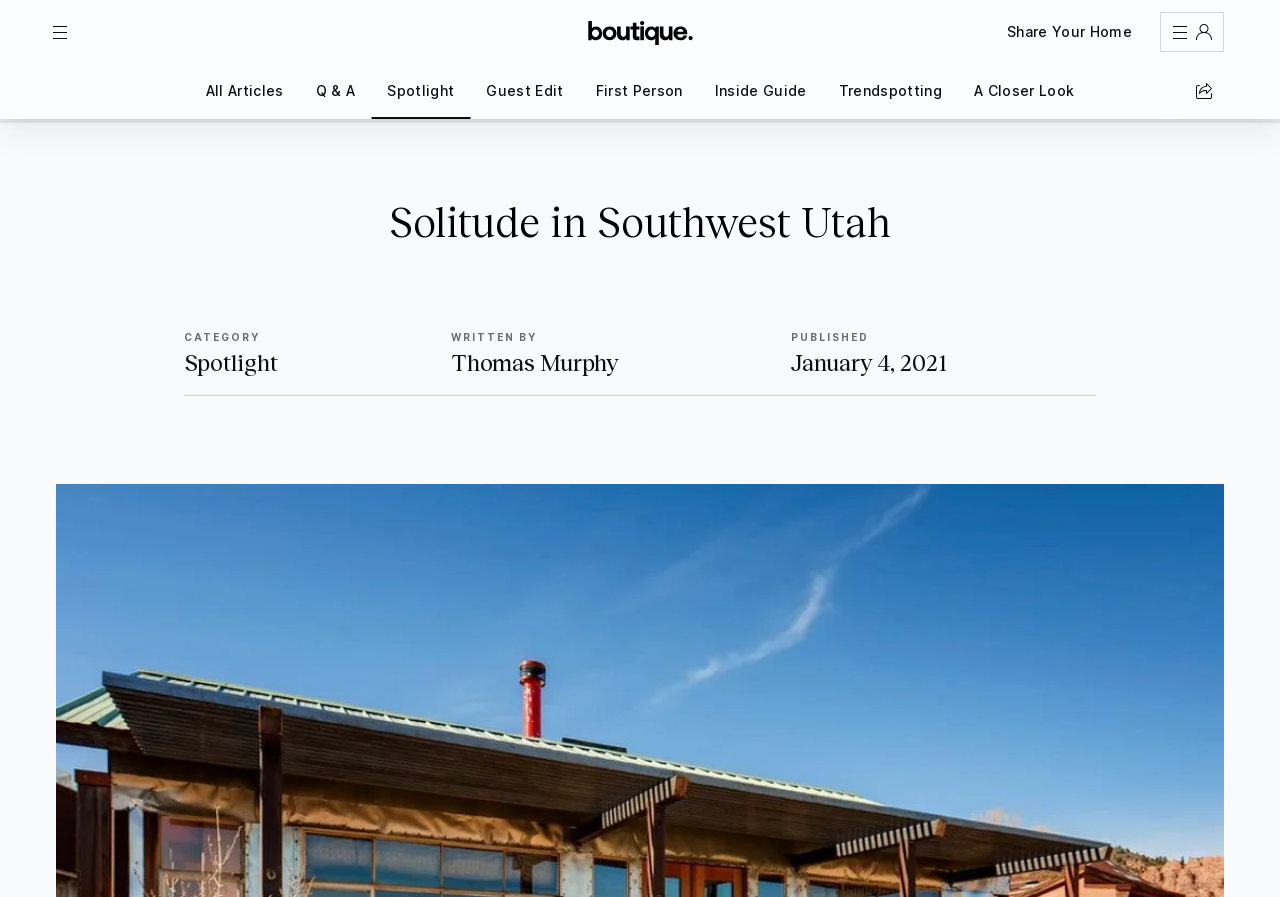From the webpage screenshot, predict the bounding box coordinates (top-left x, top-left y, bottom-right x, bottom-right y) for the UI element described here: Q & A

[0.234, 0.07, 0.29, 0.133]